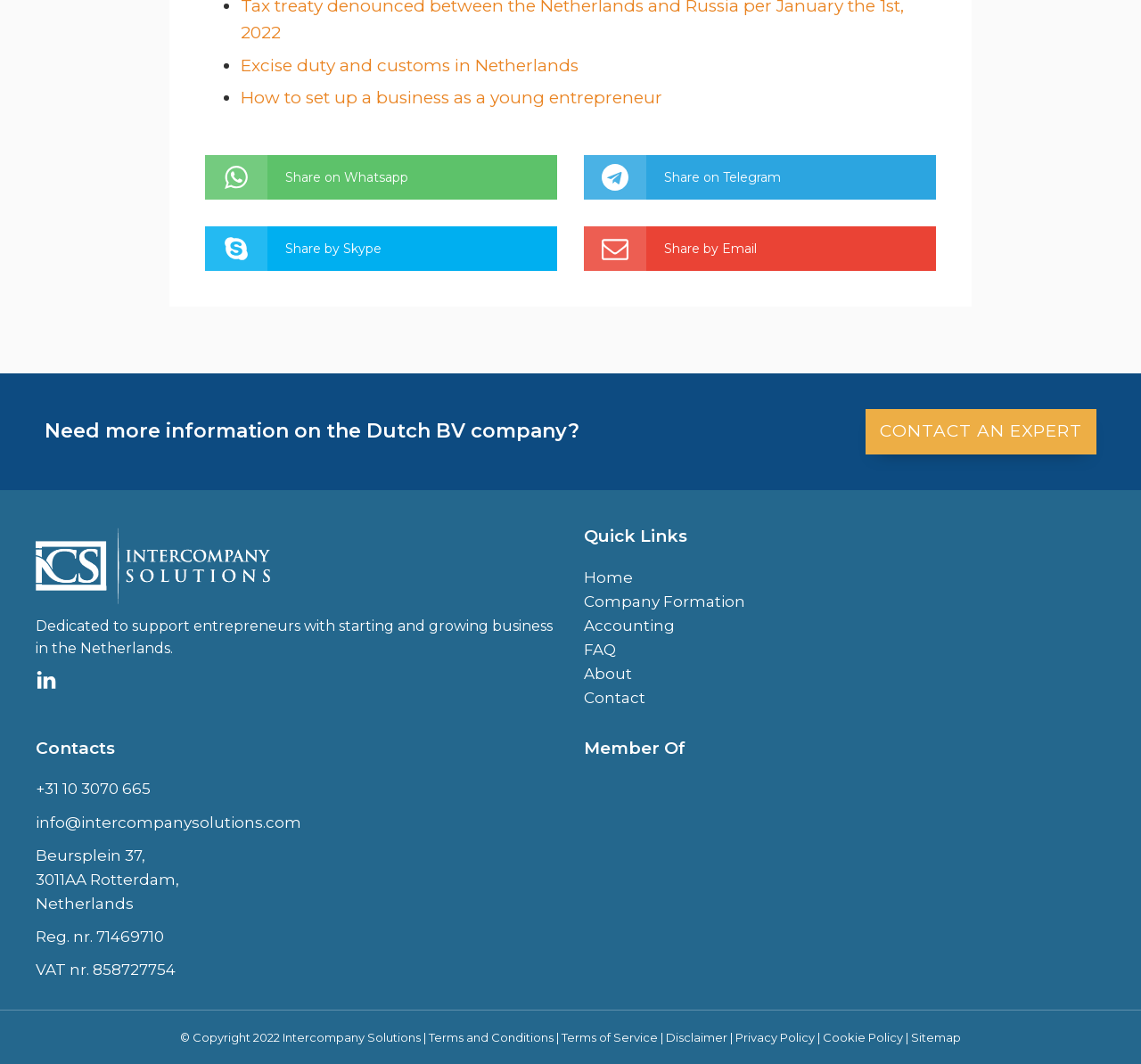Find the bounding box coordinates for the UI element whose description is: "VAT nr. 858727754". The coordinates should be four float numbers between 0 and 1, in the format [left, top, right, bottom].

[0.031, 0.901, 0.154, 0.923]